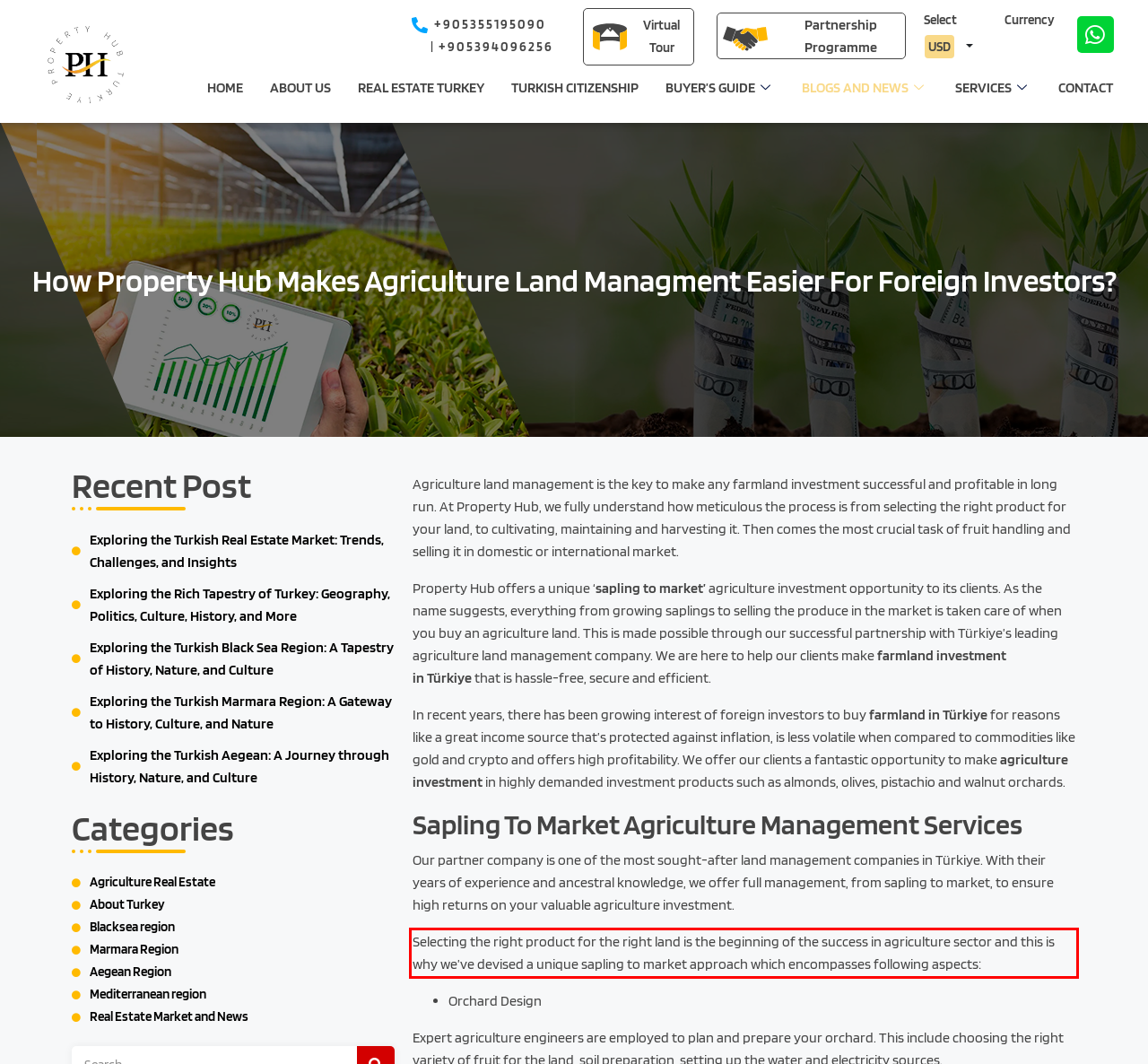Please take the screenshot of the webpage, find the red bounding box, and generate the text content that is within this red bounding box.

Selecting the right product for the right land is the beginning of the success in agriculture sector and this is why we’ve devised a unique sapling to market approach which encompasses following aspects: